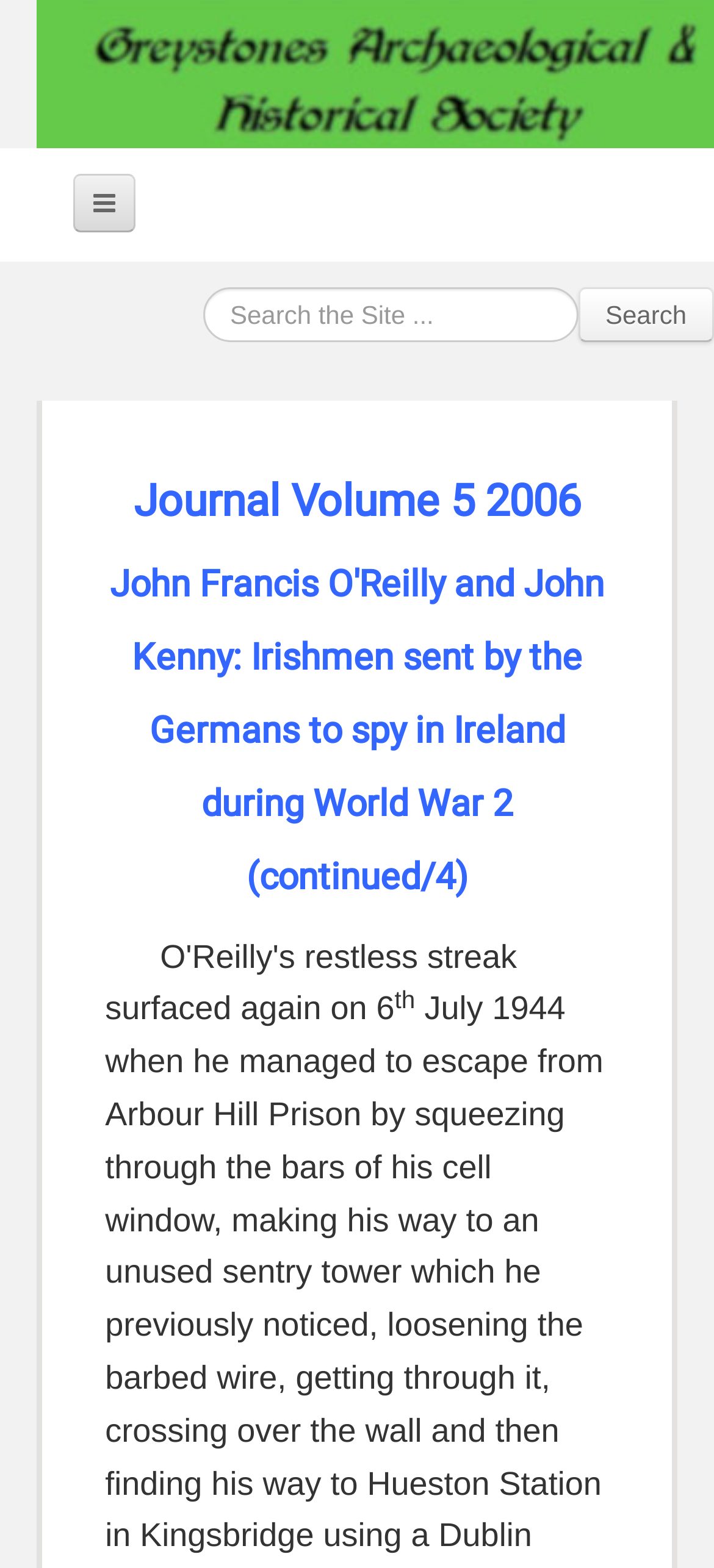Find and indicate the bounding box coordinates of the region you should select to follow the given instruction: "view journal volume 5".

[0.147, 0.302, 0.853, 0.337]